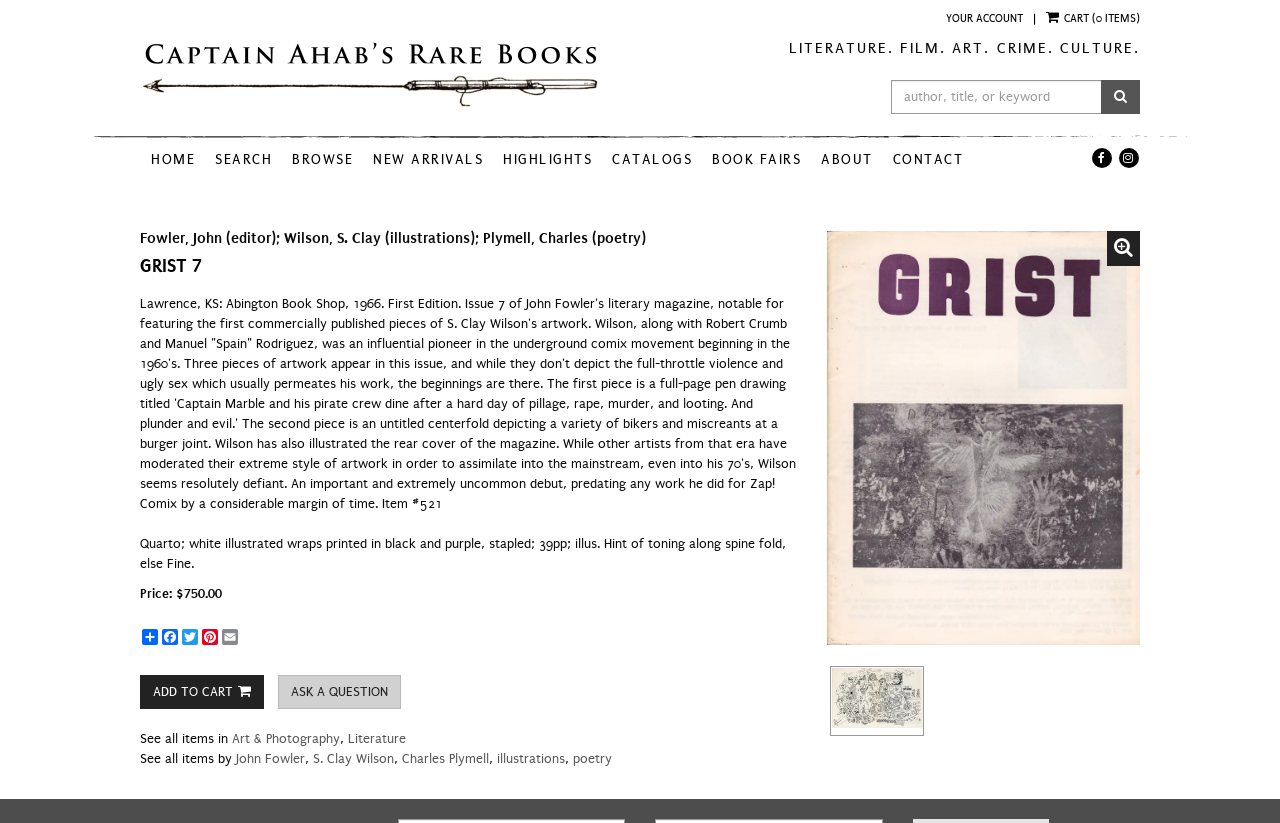Please respond to the question using a single word or phrase:
What is the name of the literary magazine?

GRIST 7